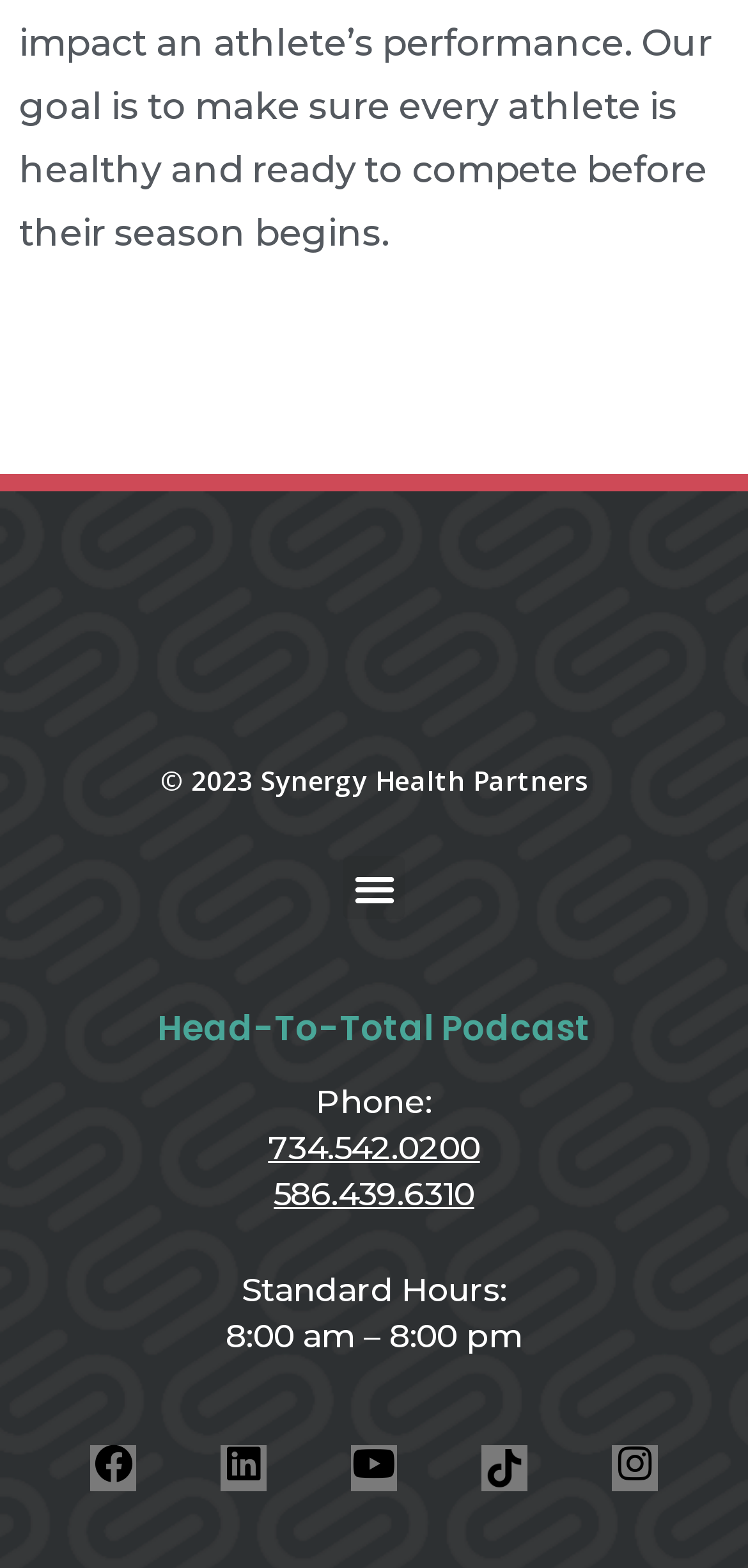Please specify the bounding box coordinates of the region to click in order to perform the following instruction: "Open Instagram page".

[0.818, 0.922, 0.879, 0.951]